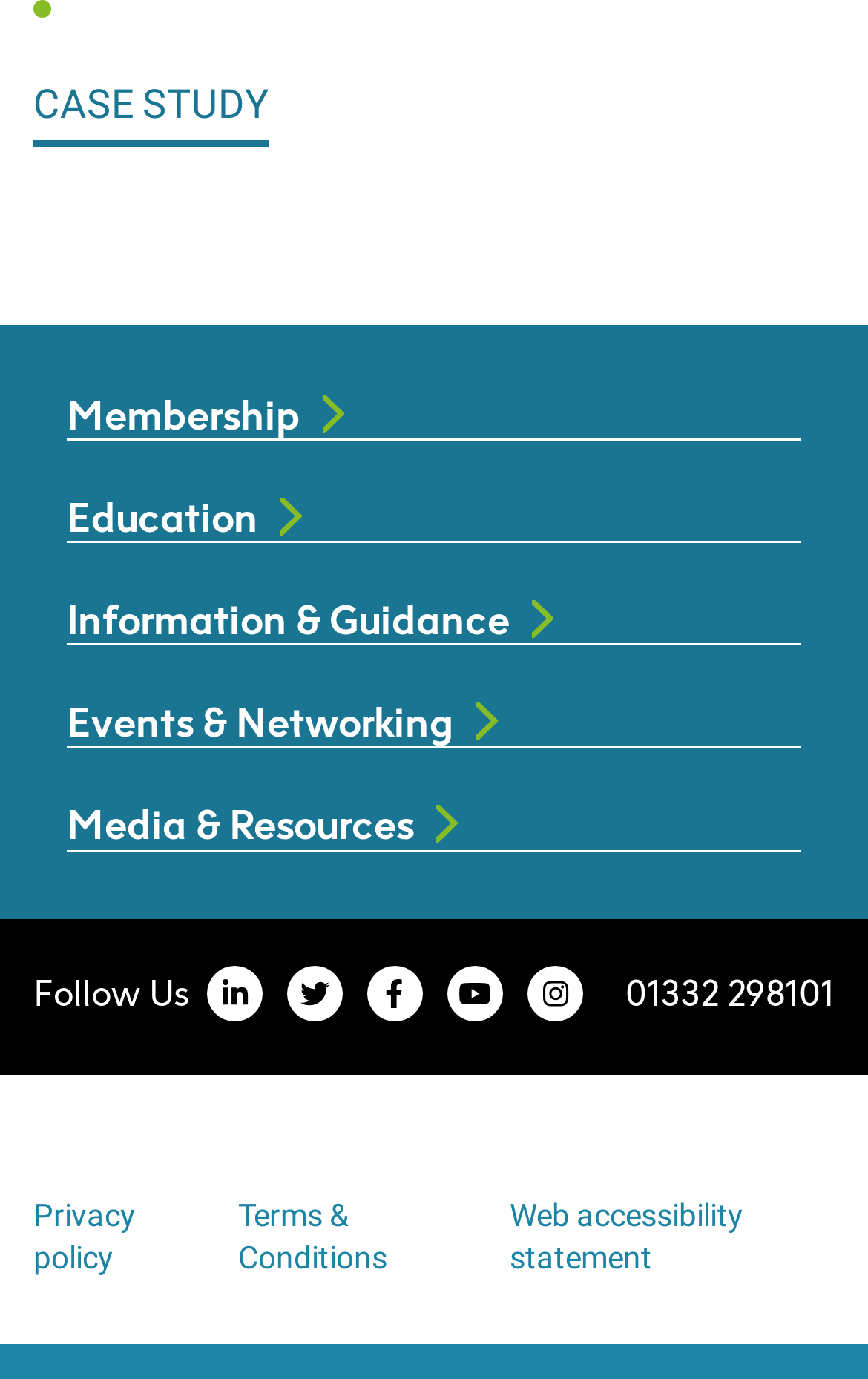What are the three links at the bottom of the page?
Look at the image and answer the question with a single word or phrase.

Privacy policy, Terms & Conditions, Web accessibility statement